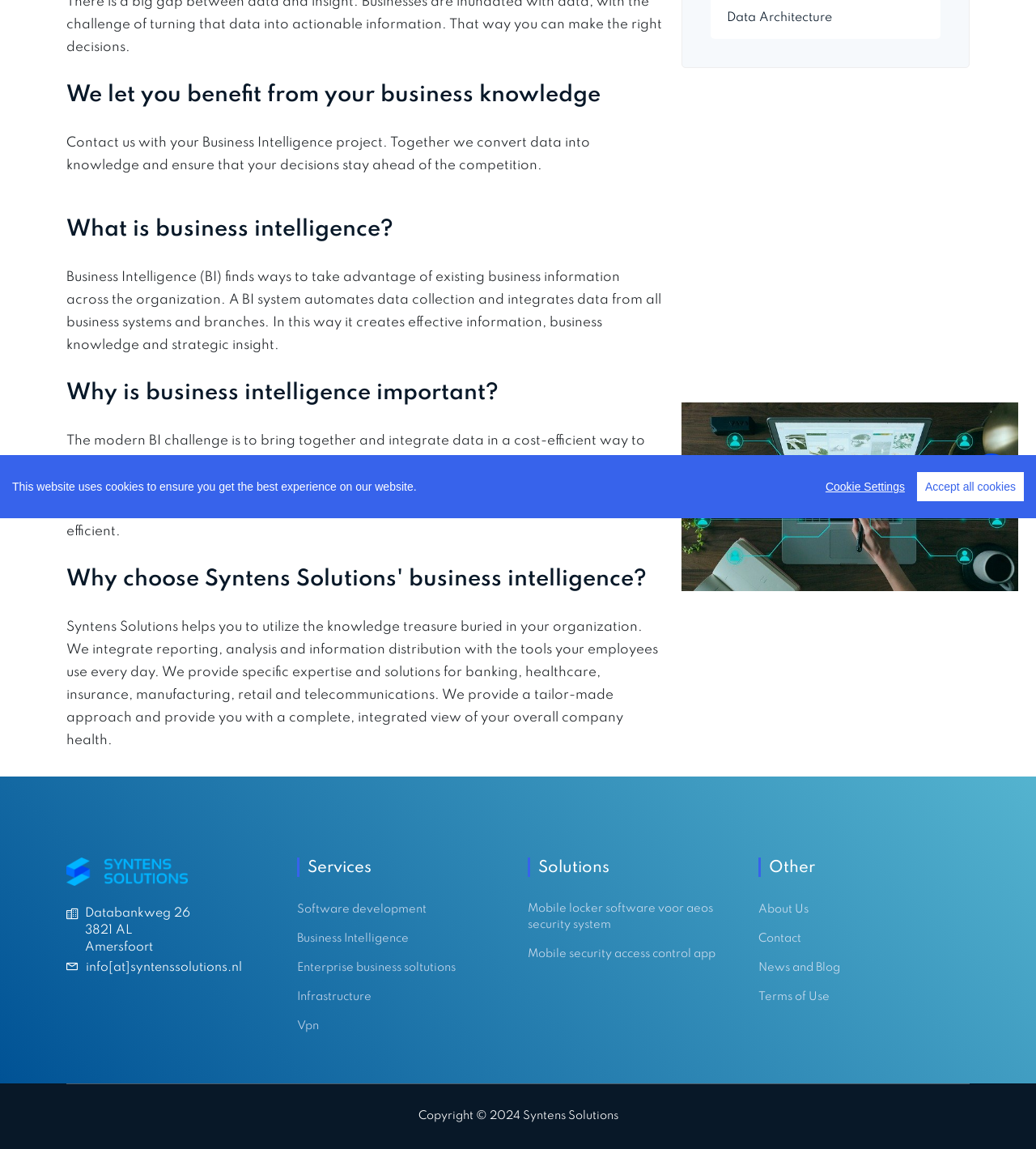Identify the bounding box coordinates for the UI element described as: "Infrastructure".

[0.287, 0.861, 0.359, 0.875]